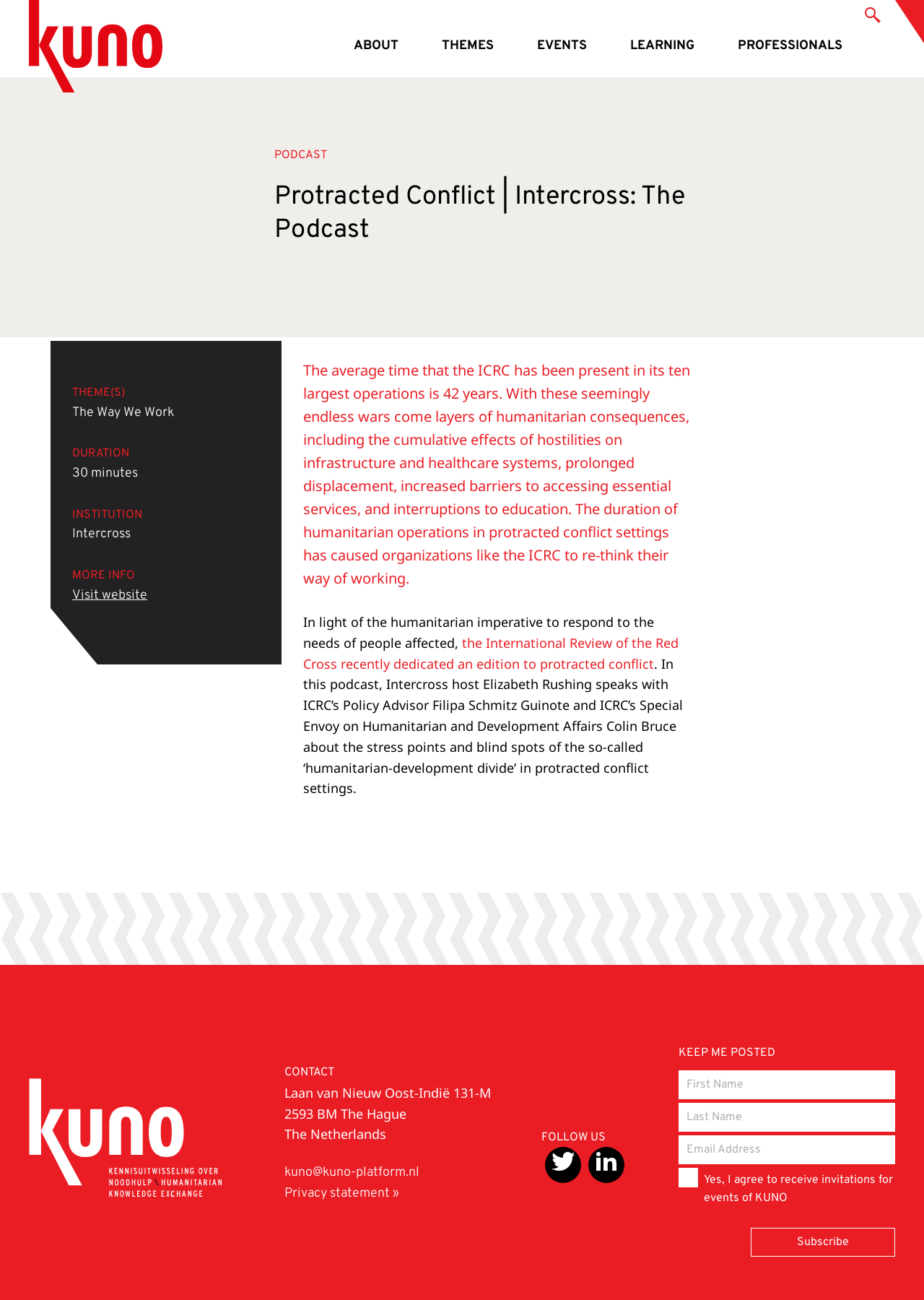Please find the bounding box coordinates of the element that you should click to achieve the following instruction: "Visit the Kuno website". The coordinates should be presented as four float numbers between 0 and 1: [left, top, right, bottom].

[0.031, 0.0, 0.176, 0.071]